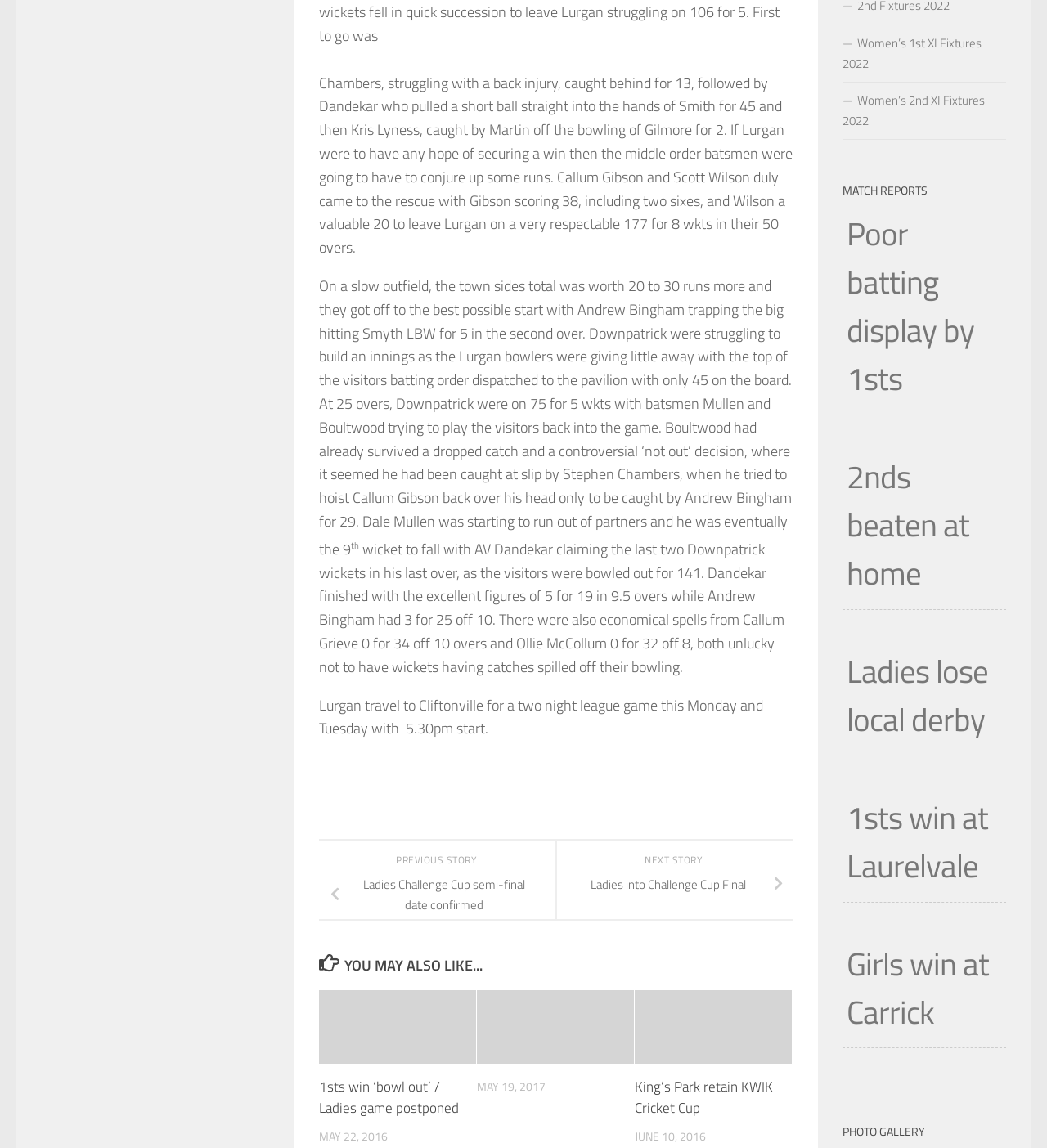Bounding box coordinates must be specified in the format (top-left x, top-left y, bottom-right x, bottom-right y). All values should be floating point numbers between 0 and 1. What are the bounding box coordinates of the UI element described as: Ladies lose local derby

[0.809, 0.563, 0.944, 0.647]